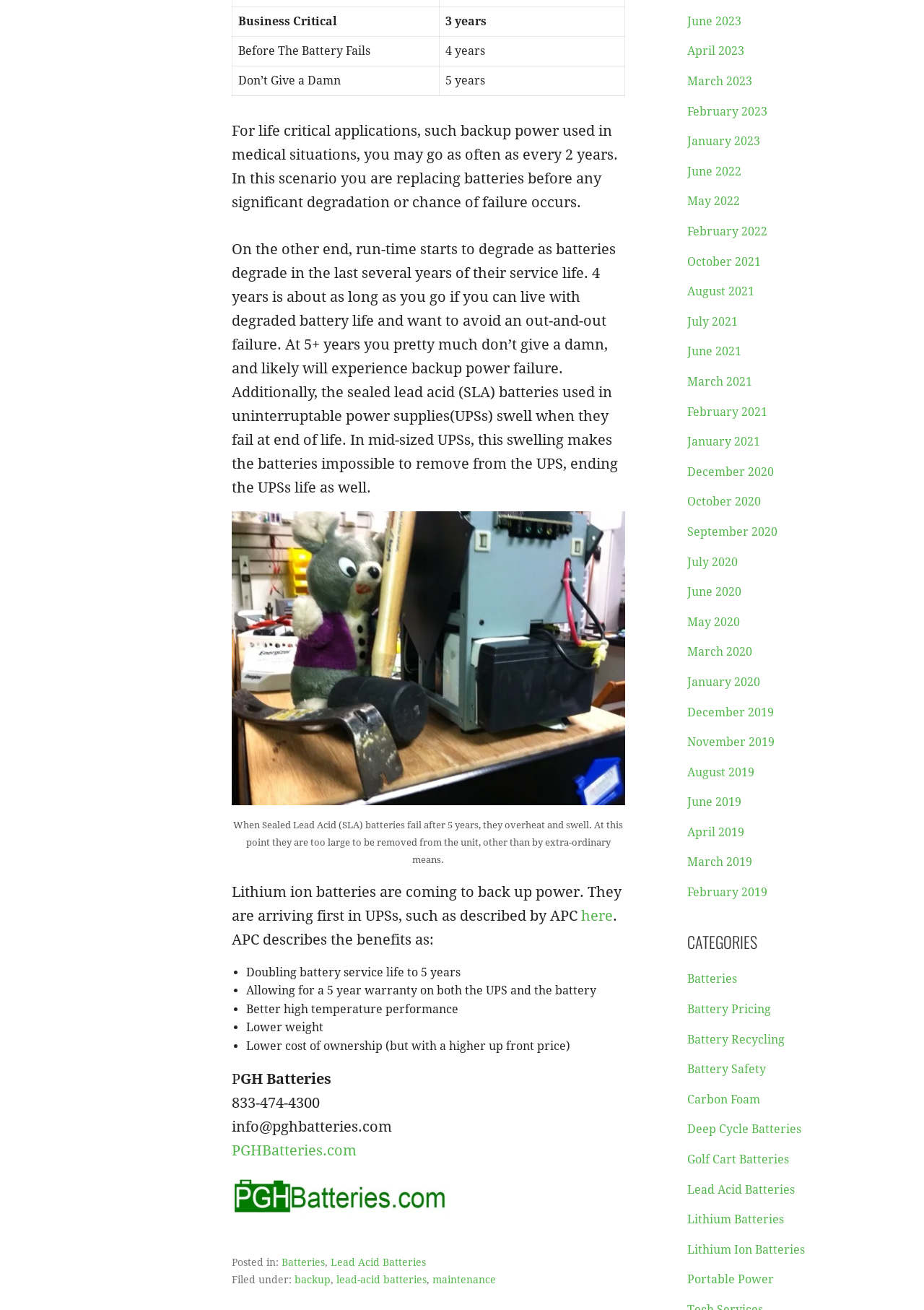Specify the bounding box coordinates for the region that must be clicked to perform the given instruction: "Click on 'here' to open a new tab".

[0.629, 0.692, 0.663, 0.705]